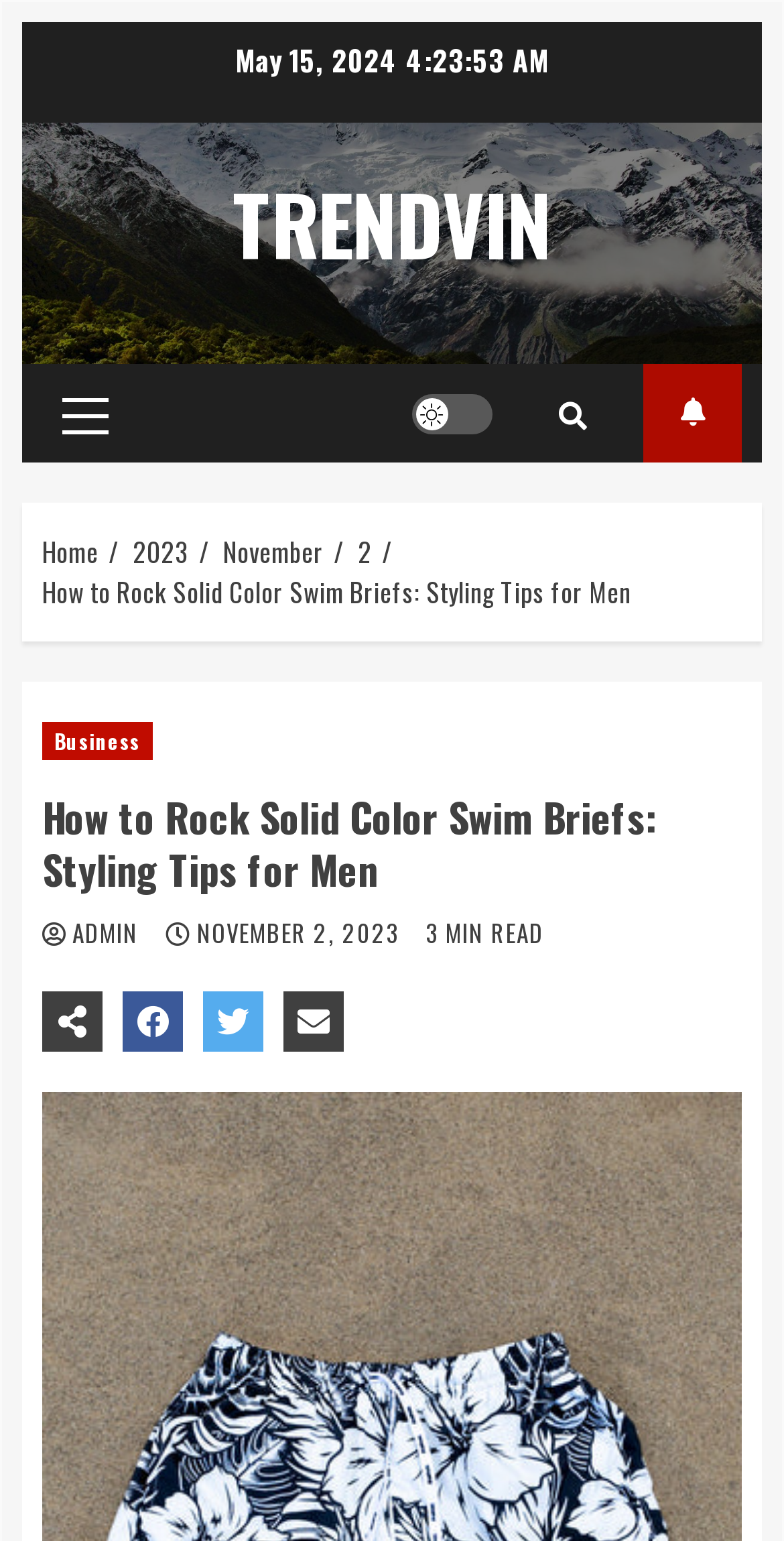Find and specify the bounding box coordinates that correspond to the clickable region for the instruction: "Go back to the Home page".

[0.054, 0.344, 0.126, 0.371]